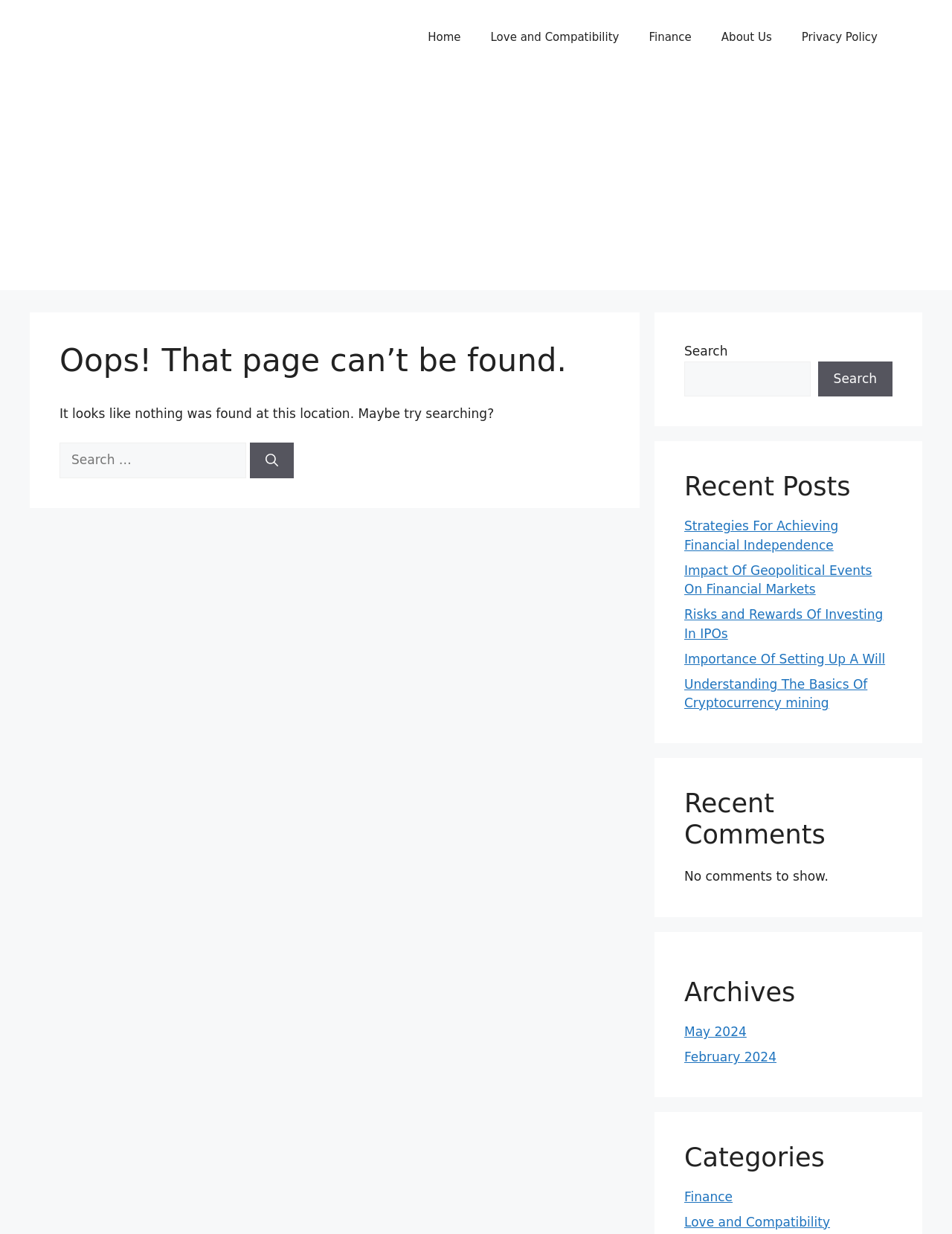Can you locate the main headline on this webpage and provide its text content?

Oops! That page can’t be found.